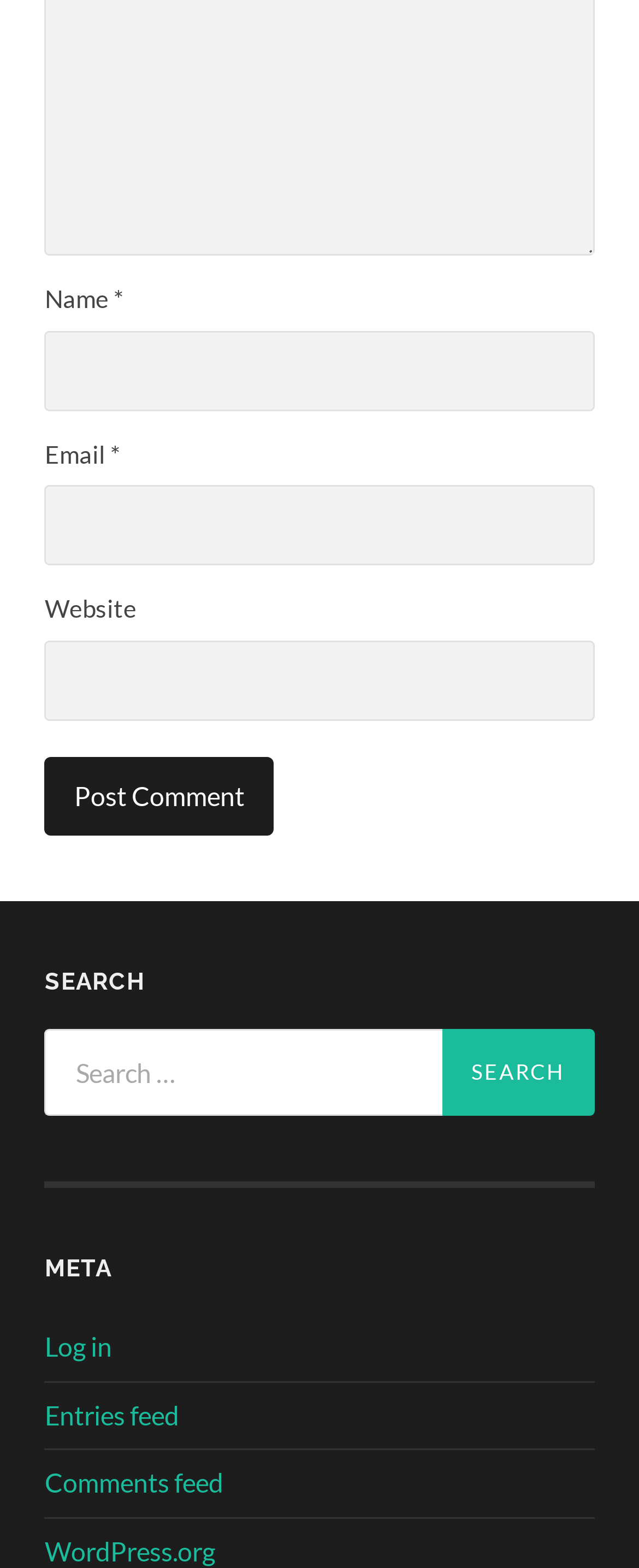Determine the bounding box coordinates for the clickable element required to fulfill the instruction: "Post a comment". Provide the coordinates as four float numbers between 0 and 1, i.e., [left, top, right, bottom].

[0.07, 0.483, 0.429, 0.533]